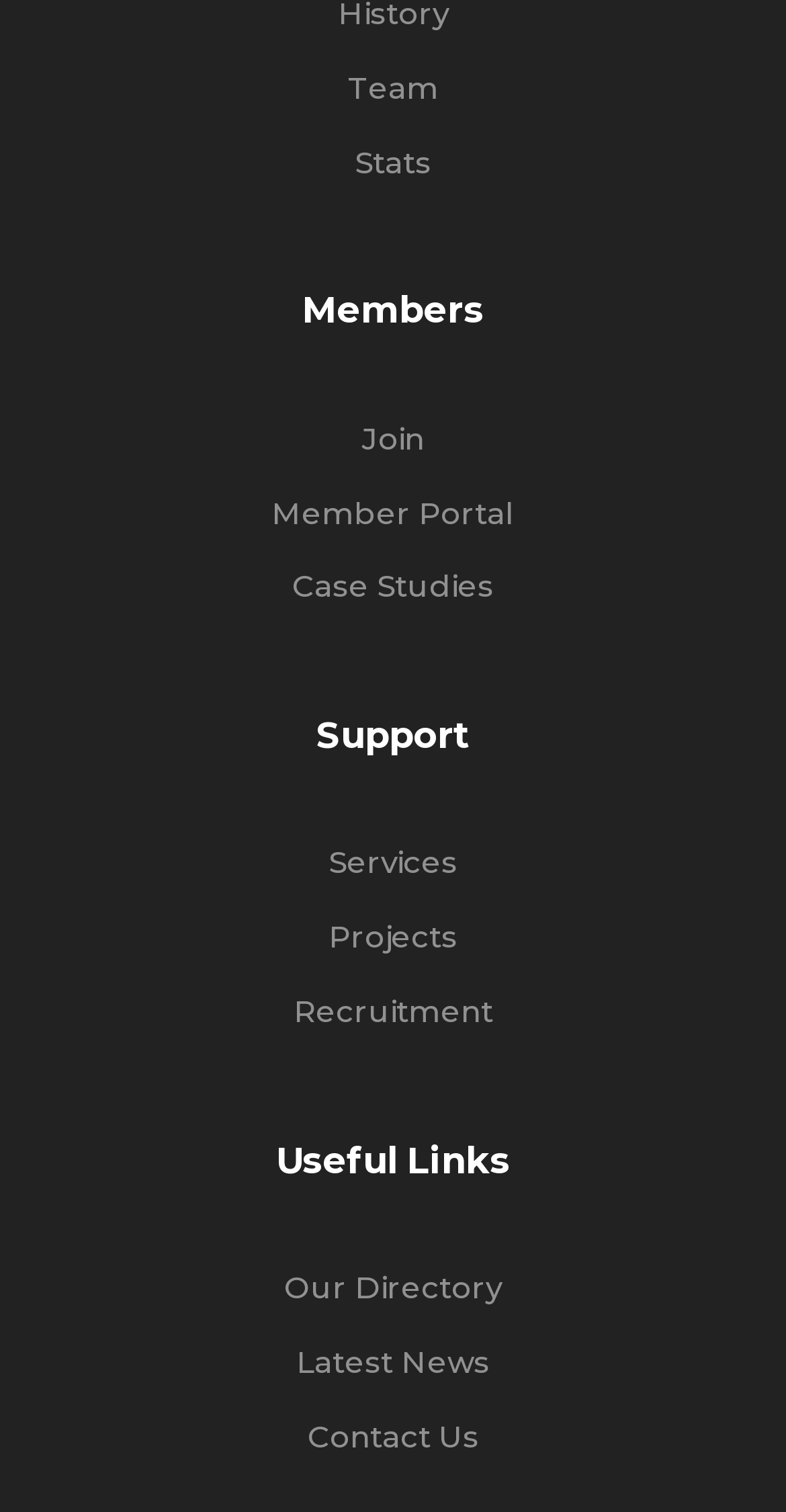Please predict the bounding box coordinates (top-left x, top-left y, bottom-right x, bottom-right y) for the UI element in the screenshot that fits the description: Recruitment

[0.373, 0.656, 0.627, 0.682]